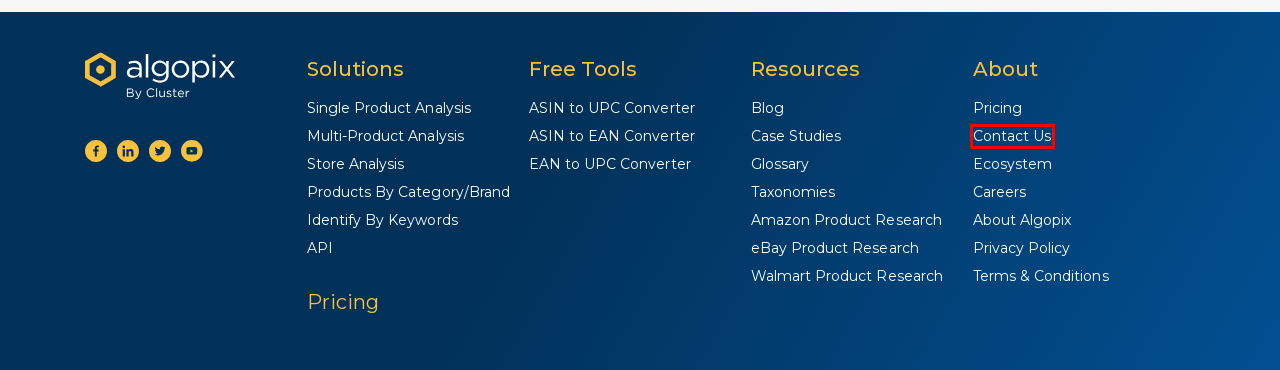You are provided a screenshot of a webpage featuring a red bounding box around a UI element. Choose the webpage description that most accurately represents the new webpage after clicking the element within the red bounding box. Here are the candidates:
A. Jobs | Algopix
B. Market Research Software For eCommerce | Algopix
C. Market Research Software For eCommerce Privacy | Algopix
D. About Us
E. eBay & Amazon Sellers Case Studies | Algopix
F. Walmart Market Research | Algopix
G. Amazon Product Research Tool | Algopix
H. eCommerce Global Market Seller Tools | Algopix

D